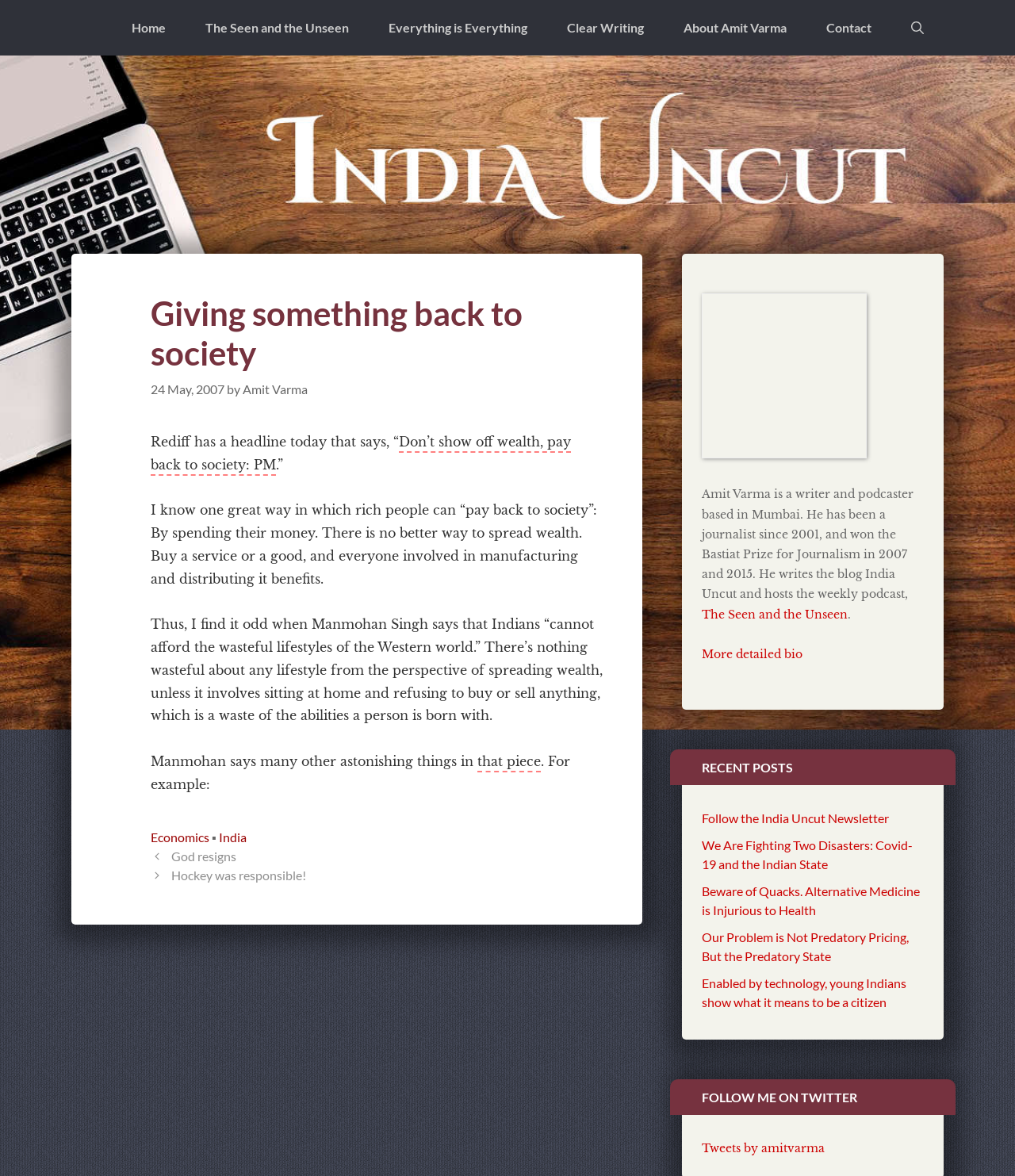Bounding box coordinates are specified in the format (top-left x, top-left y, bottom-right x, bottom-right y). All values are floating point numbers bounded between 0 and 1. Please provide the bounding box coordinate of the region this sentence describes: The Seen and the Unseen

[0.183, 0.0, 0.363, 0.047]